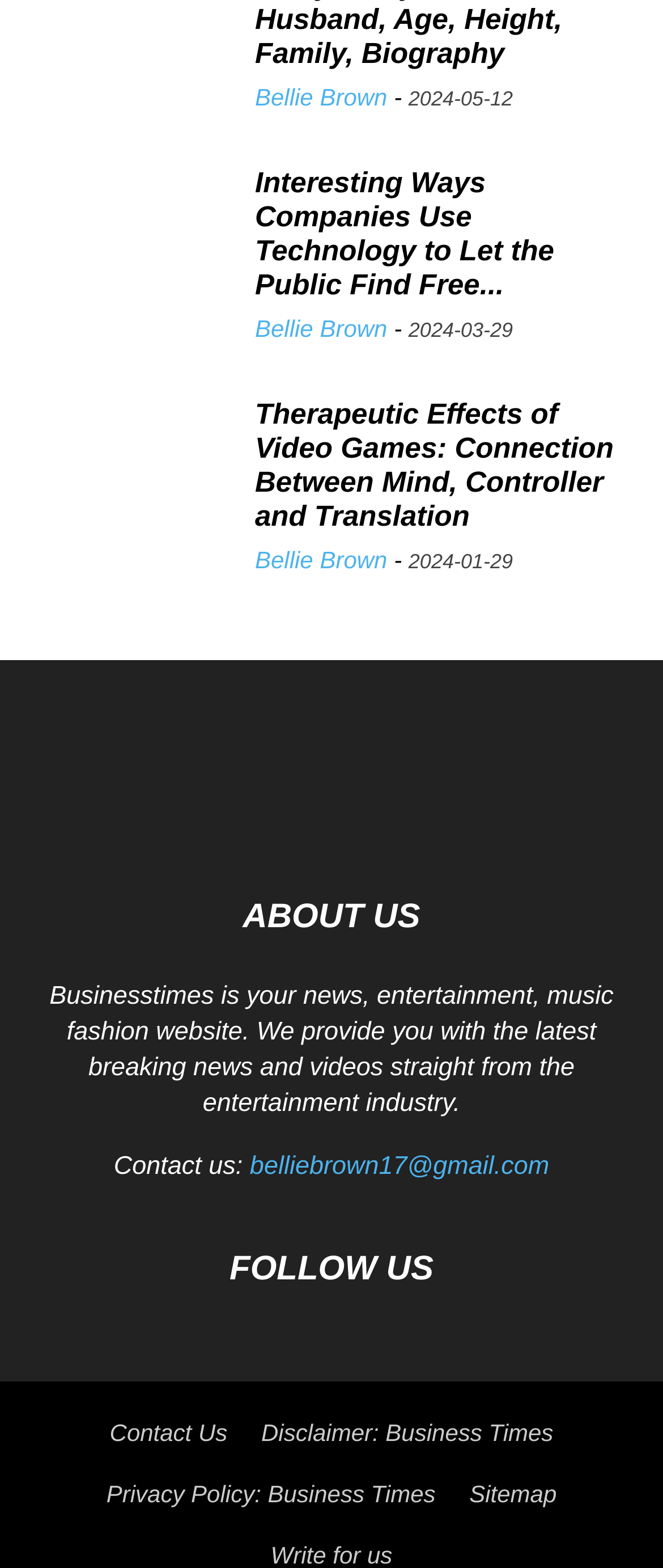Please indicate the bounding box coordinates of the element's region to be clicked to achieve the instruction: "Write an article for Business Times". Provide the coordinates as four float numbers between 0 and 1, i.e., [left, top, right, bottom].

[0.408, 0.983, 0.592, 1.0]